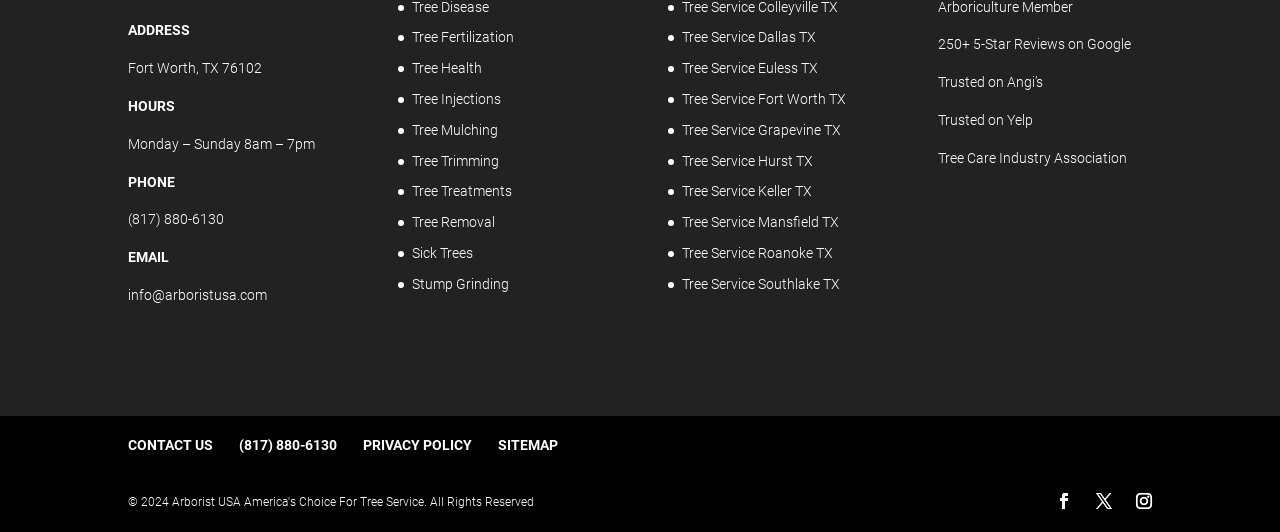What is the address of the tree service company?
Using the image as a reference, answer with just one word or a short phrase.

Fort Worth, TX 76102